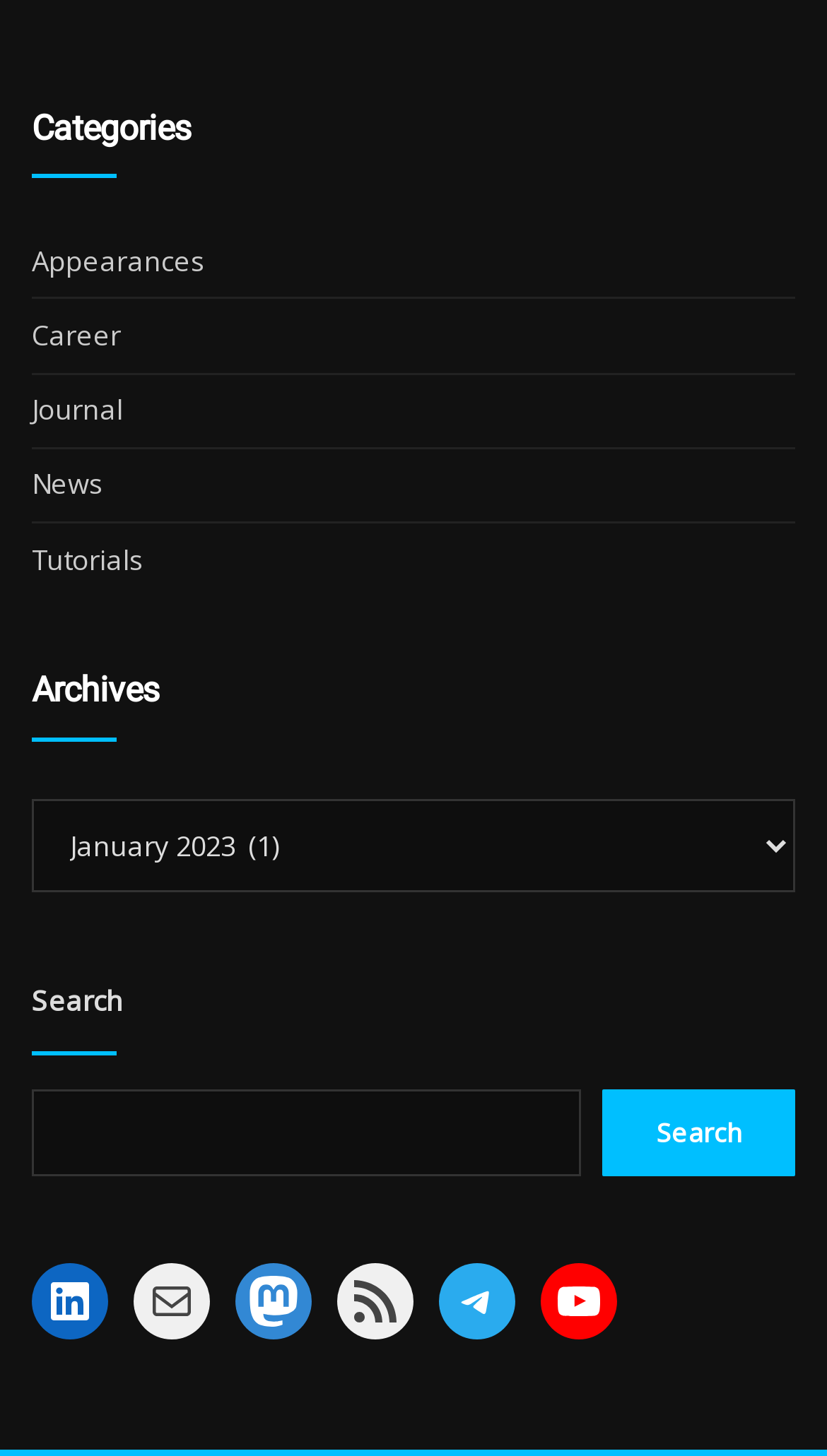Please find the bounding box coordinates of the element that must be clicked to perform the given instruction: "Check LinkedIn profile". The coordinates should be four float numbers from 0 to 1, i.e., [left, top, right, bottom].

[0.038, 0.867, 0.131, 0.919]